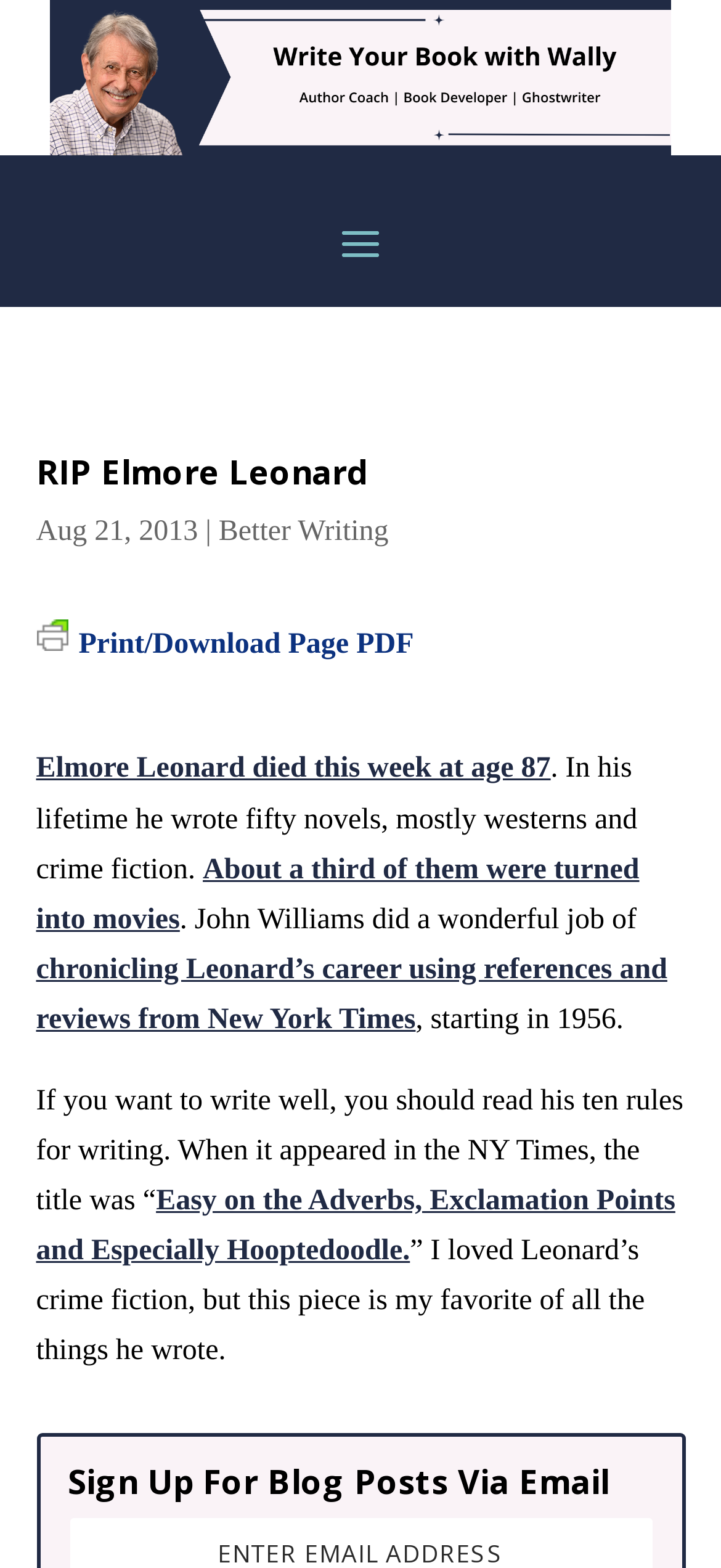Provide a brief response in the form of a single word or phrase:
What is the name of the author mentioned in the article?

John Williams